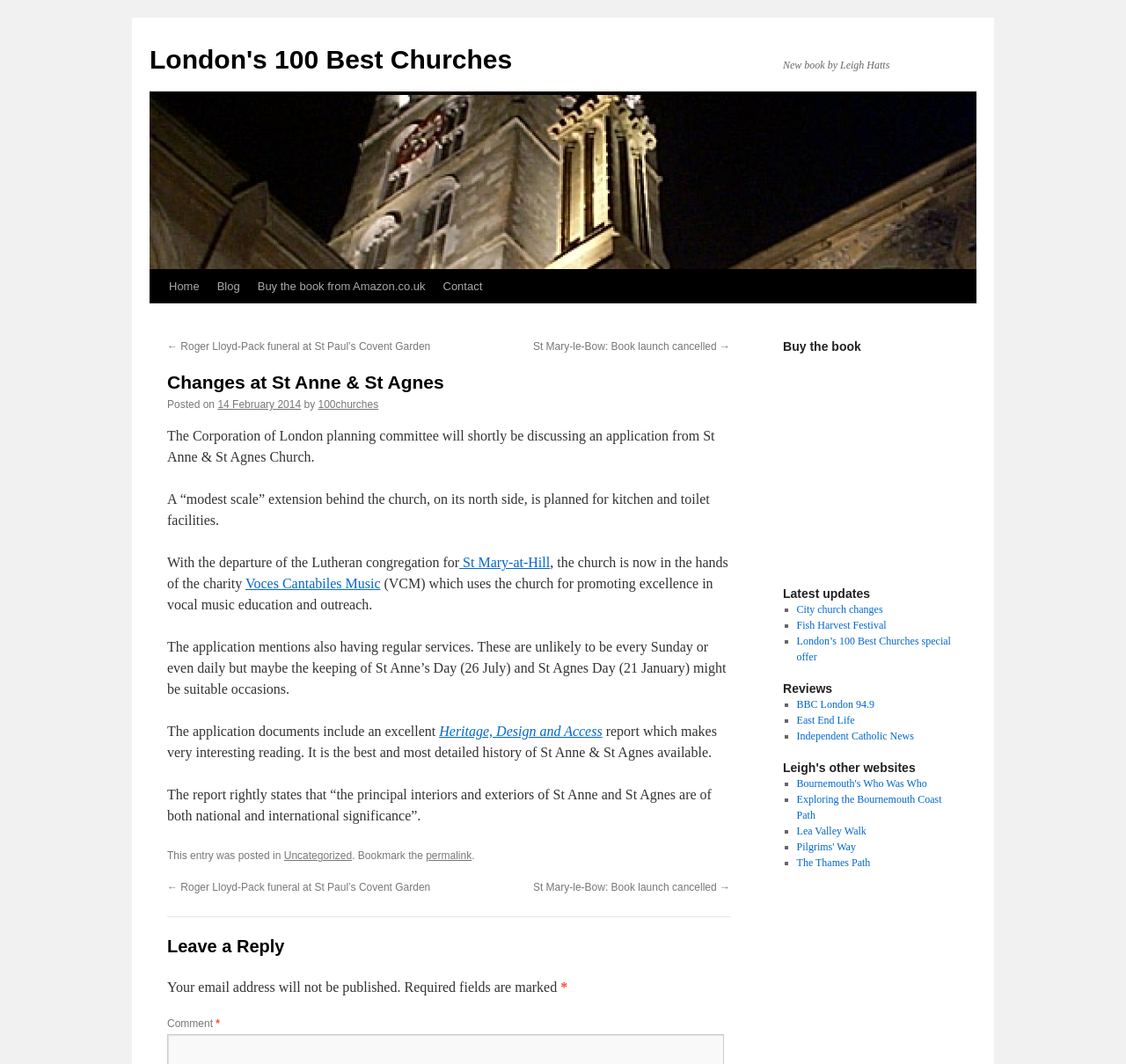Locate the bounding box coordinates of the element that needs to be clicked to carry out the instruction: "Buy the book from Amazon.co.uk". The coordinates should be given as four float numbers ranging from 0 to 1, i.e., [left, top, right, bottom].

[0.221, 0.254, 0.386, 0.285]